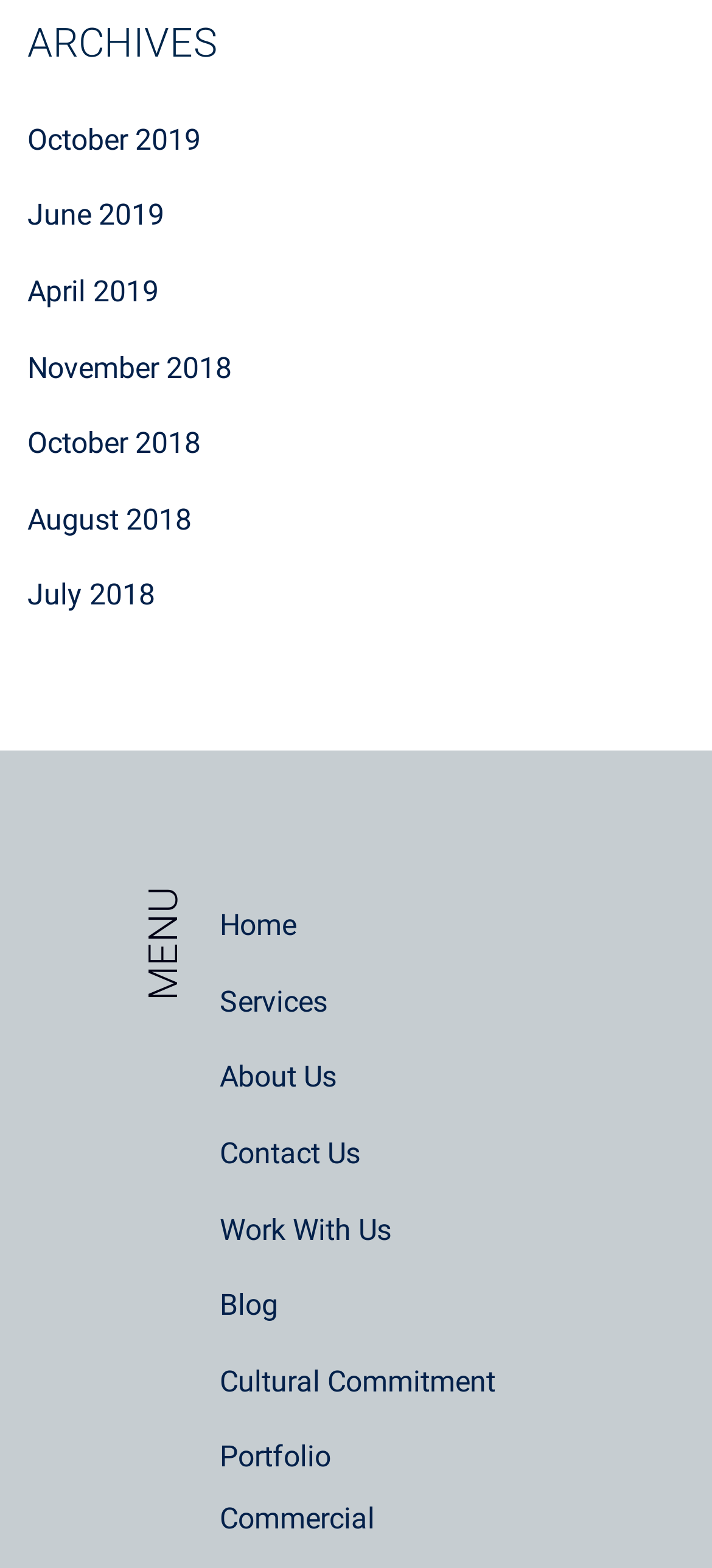Find the bounding box coordinates of the area to click in order to follow the instruction: "read blog".

[0.308, 0.821, 0.39, 0.843]